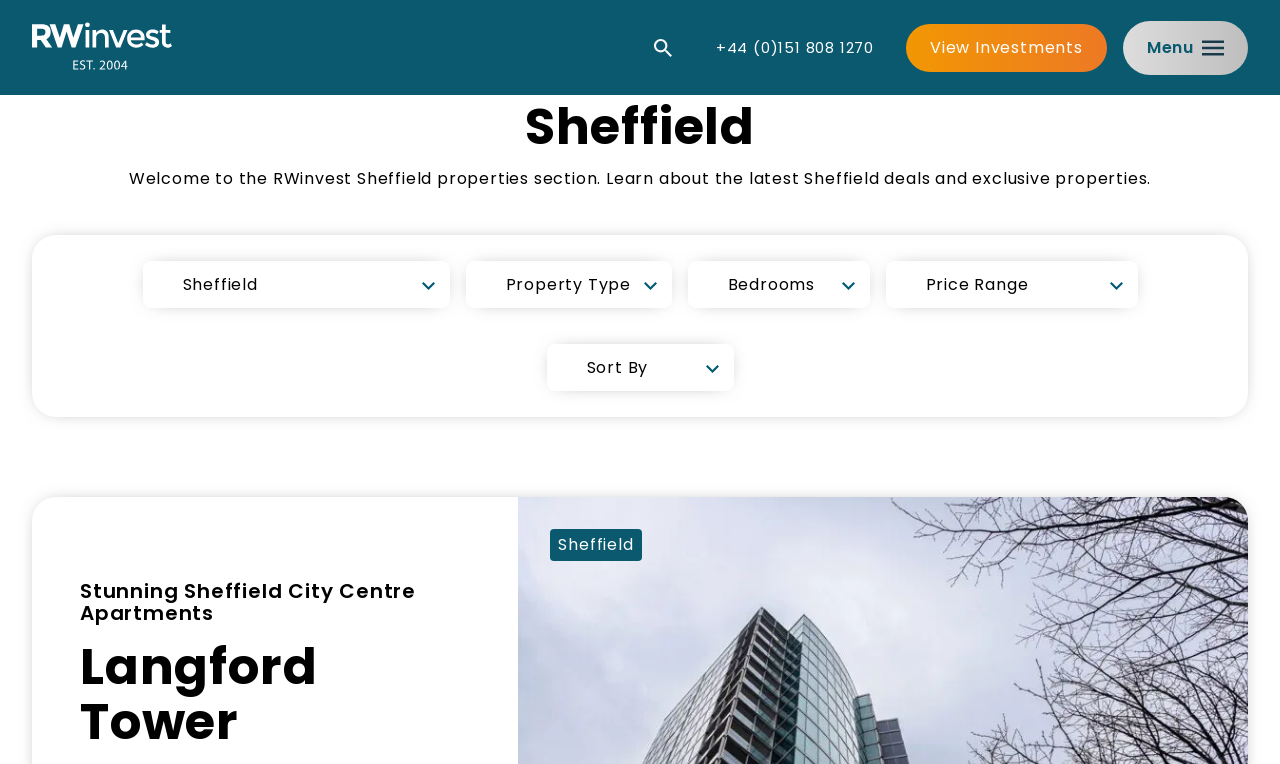Please determine the bounding box coordinates of the area that needs to be clicked to complete this task: 'Close current page'. The coordinates must be four float numbers between 0 and 1, formatted as [left, top, right, bottom].

None